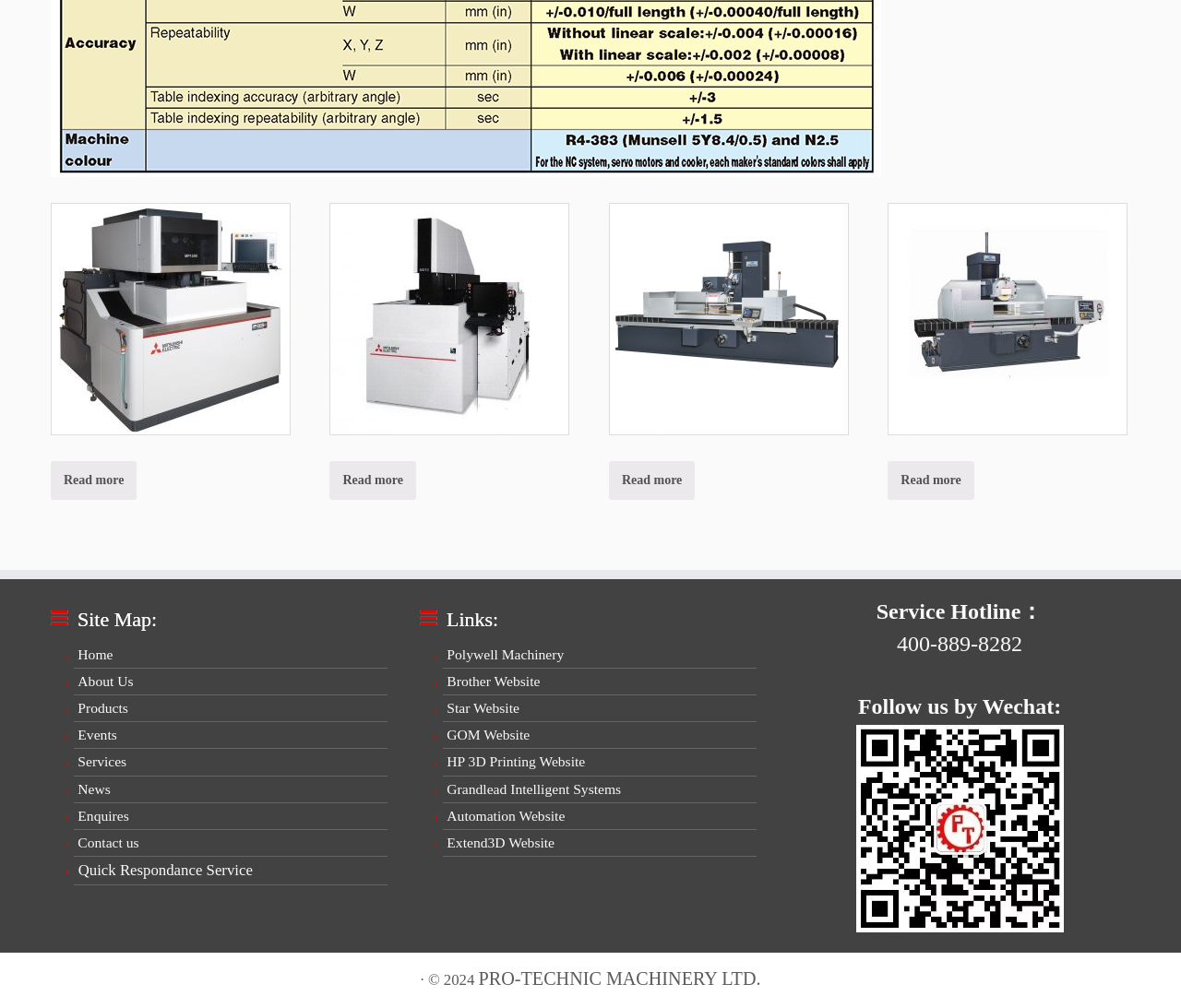Locate the bounding box of the UI element described in the following text: "holiday season".

None